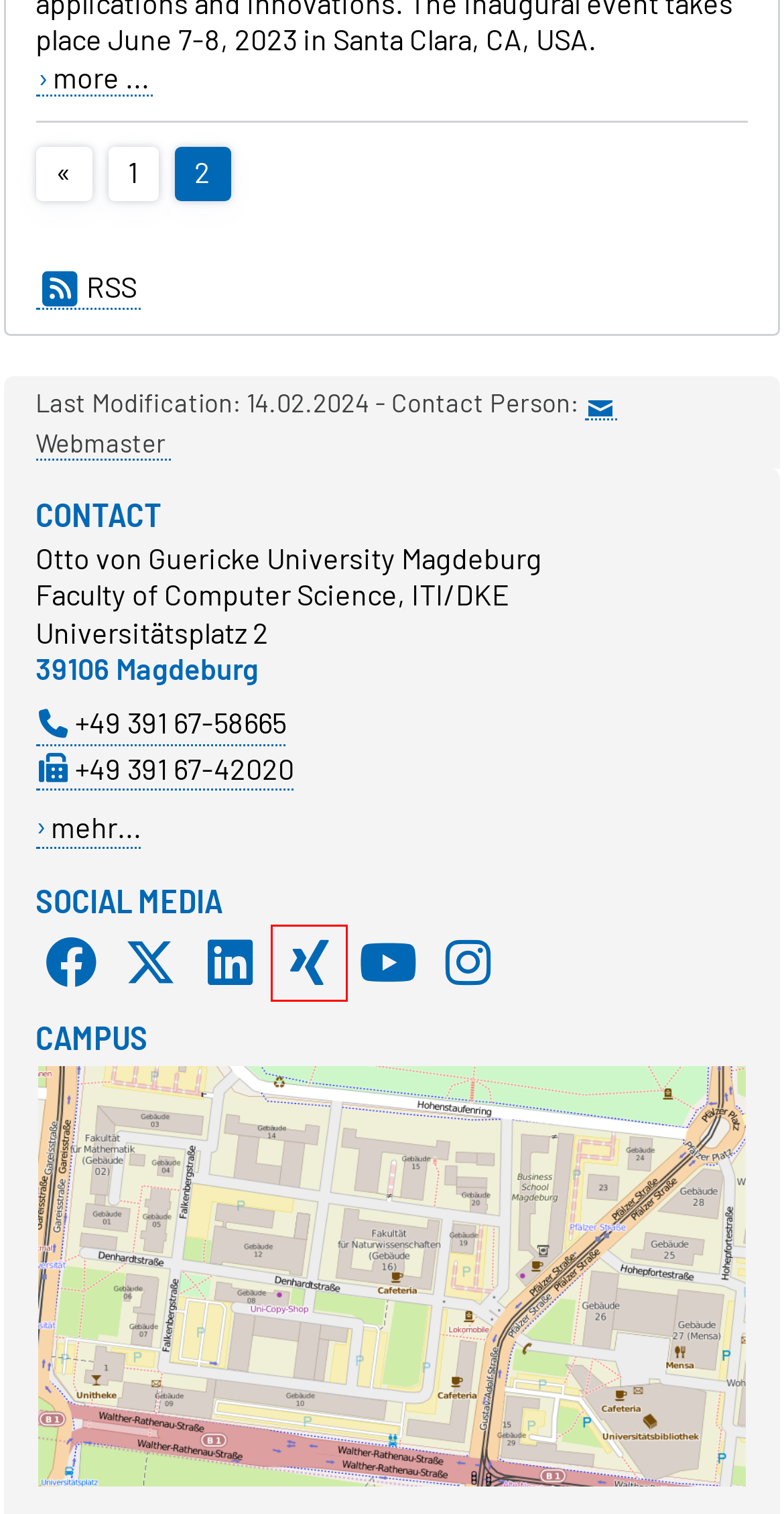Examine the screenshot of the webpage, which has a red bounding box around a UI element. Select the webpage description that best fits the new webpage after the element inside the red bounding box is clicked. Here are the choices:
A. Data and Knowledge Engineering Group -   Jobs
B. Data and Knowledge Engineering Group -   Dissertation defense of Andargachew Mekonnen Gezmu
C. Data and Knowledge Engineering Group -   Staff
D. Data and Knowledge Engineering Group -   Productive Teaming symposium for interdisciplinary dialogue
E. OVGU - Privacy Notice
F. Data and Knowledge Engineering Group -   Publications
G. OVGU - Statement on digital accessibility
H. Otto-von-Guericke-Universität Magdeburg: Informationen und Neuigkeiten | XING

H